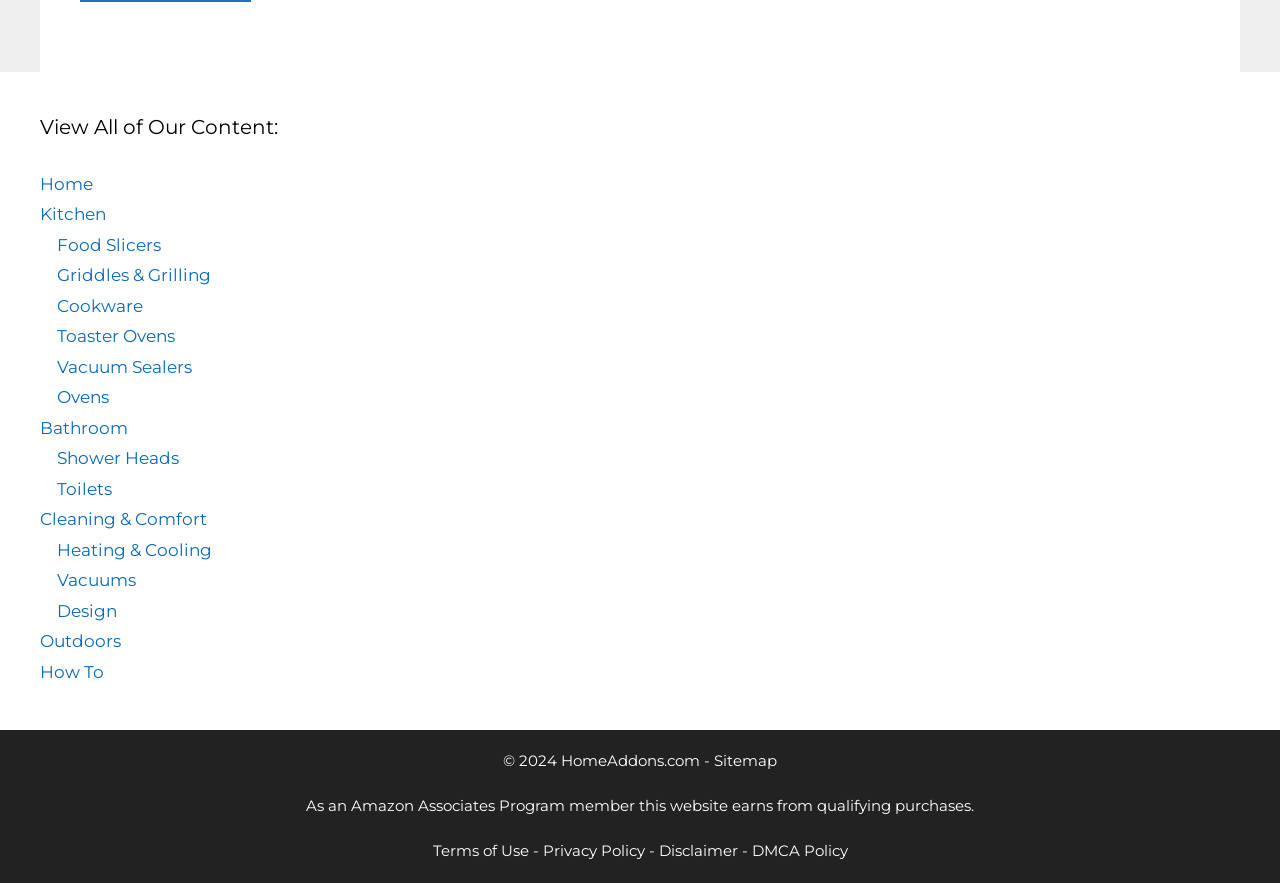Find the bounding box coordinates of the element to click in order to complete the given instruction: "Check Sitemap."

[0.558, 0.851, 0.607, 0.872]